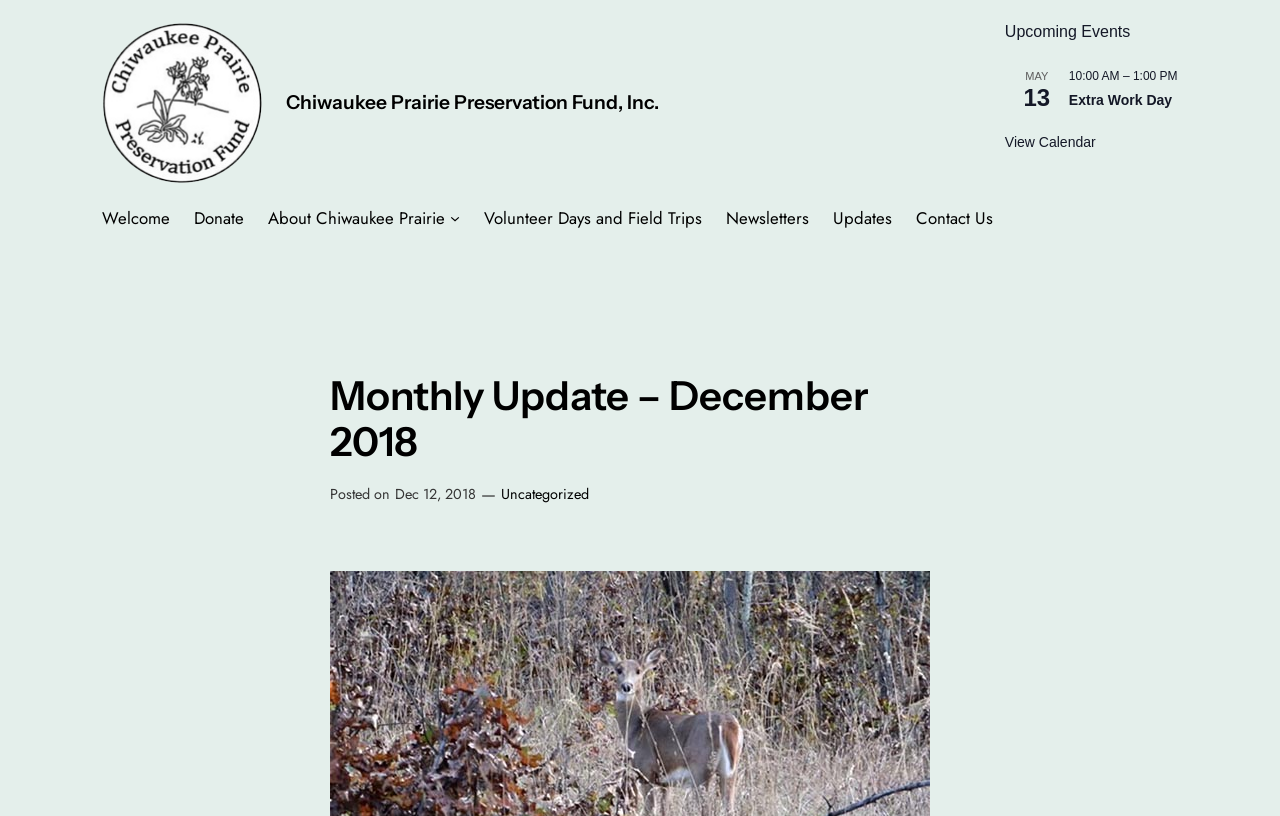Could you provide the bounding box coordinates for the portion of the screen to click to complete this instruction: "Check the latest newsletter"?

[0.567, 0.251, 0.632, 0.283]